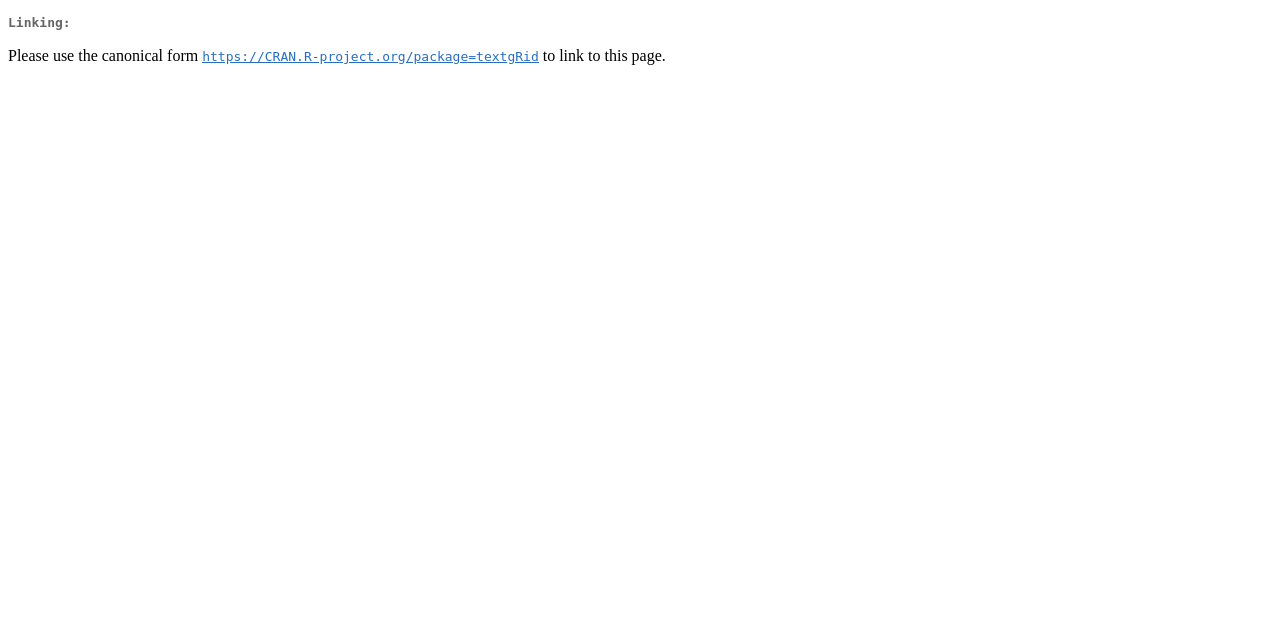Determine the bounding box coordinates for the HTML element mentioned in the following description: "https://CRAN.R-project.org/package=textgRid". The coordinates should be a list of four floats ranging from 0 to 1, represented as [left, top, right, bottom].

[0.158, 0.073, 0.421, 0.1]